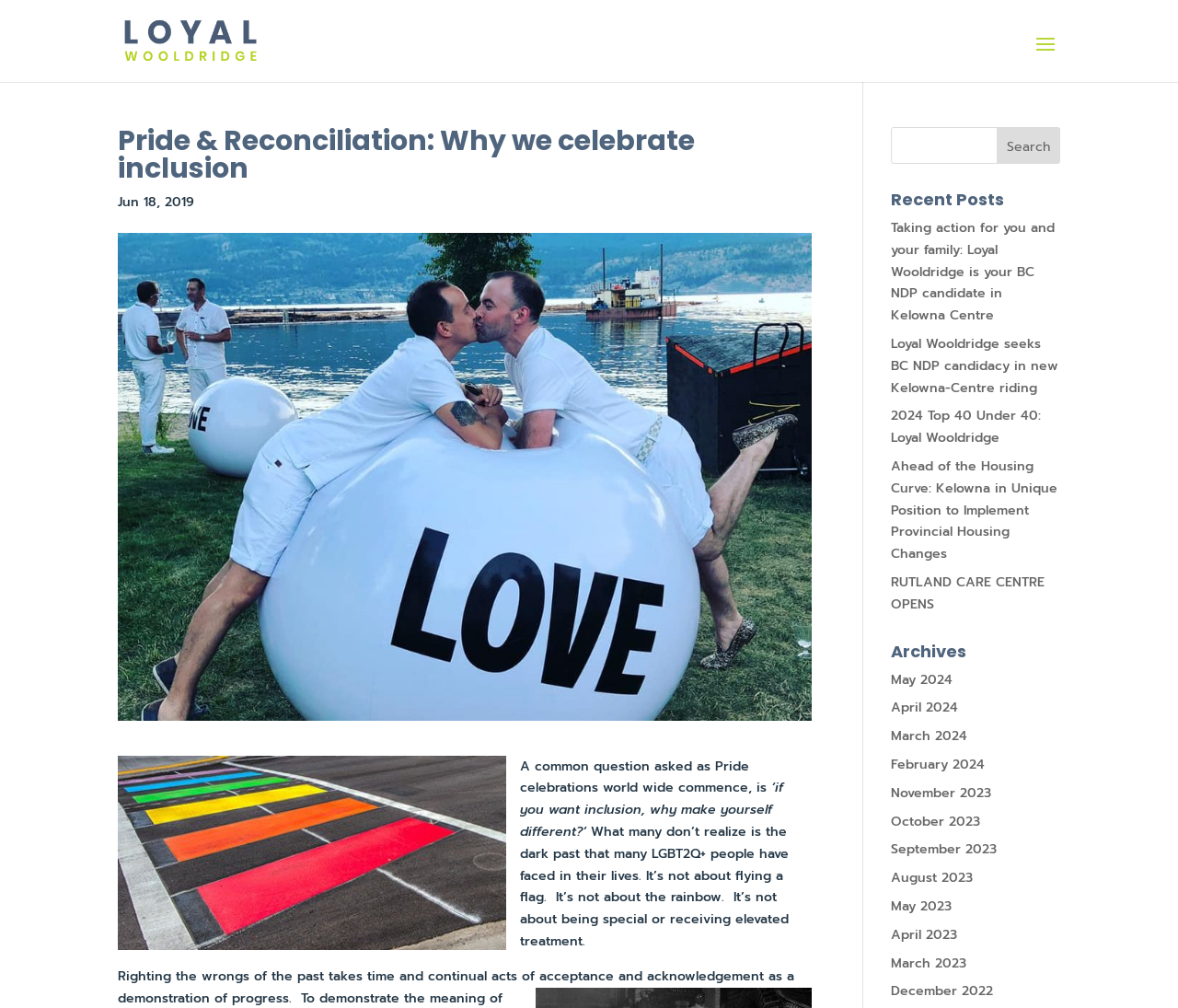Specify the bounding box coordinates of the area that needs to be clicked to achieve the following instruction: "View recent posts".

[0.756, 0.19, 0.9, 0.216]